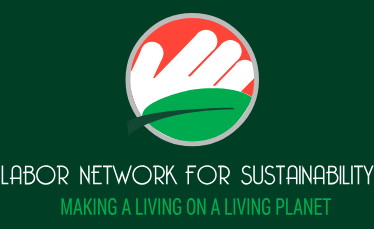What does the stylized hand in the logo symbolize?
Carefully analyze the image and provide a detailed answer to the question.

According to the caption, the stylized hand in the logo represents care and support, which is a key aspect of the Labor Network for Sustainability's mission.